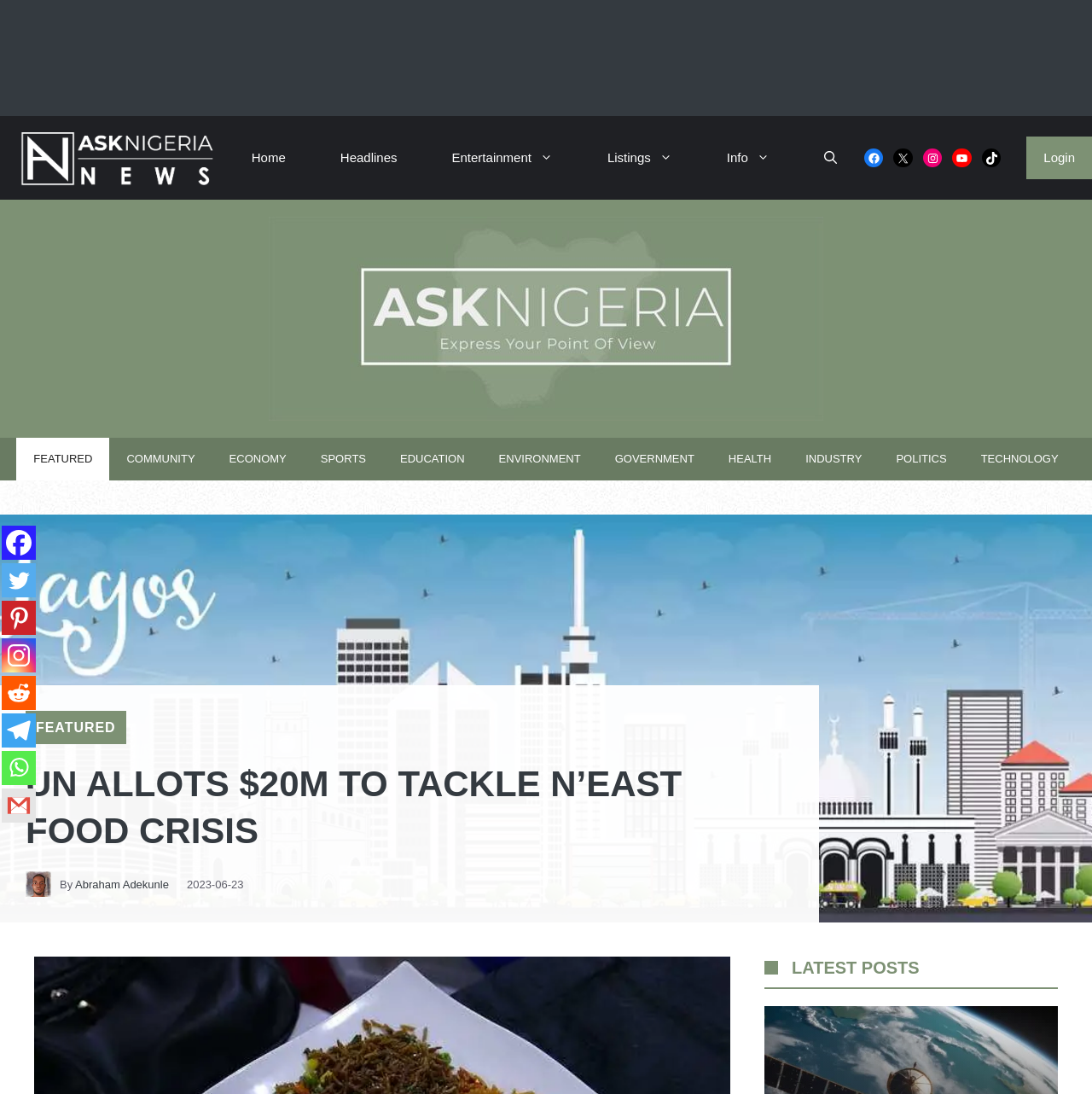Find the bounding box coordinates for the HTML element described in this sentence: "aria-label="Instagram" title="Instagram"". Provide the coordinates as four float numbers between 0 and 1, in the format [left, top, right, bottom].

[0.002, 0.583, 0.033, 0.615]